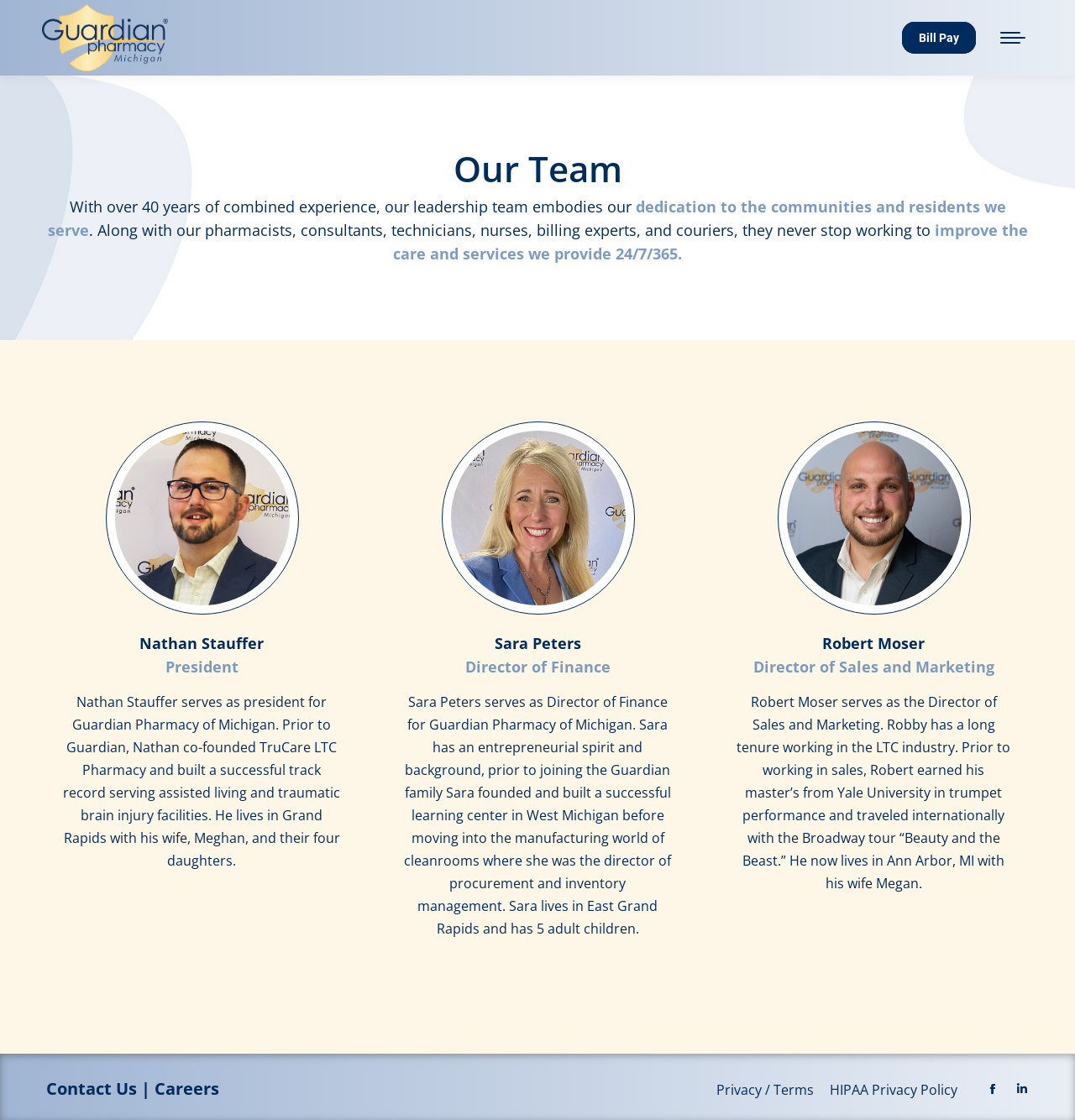Find the bounding box coordinates for the area you need to click to carry out the instruction: "Go to Top of the page". The coordinates should be four float numbers between 0 and 1, indicated as [left, top, right, bottom].

[0.961, 0.922, 0.992, 0.952]